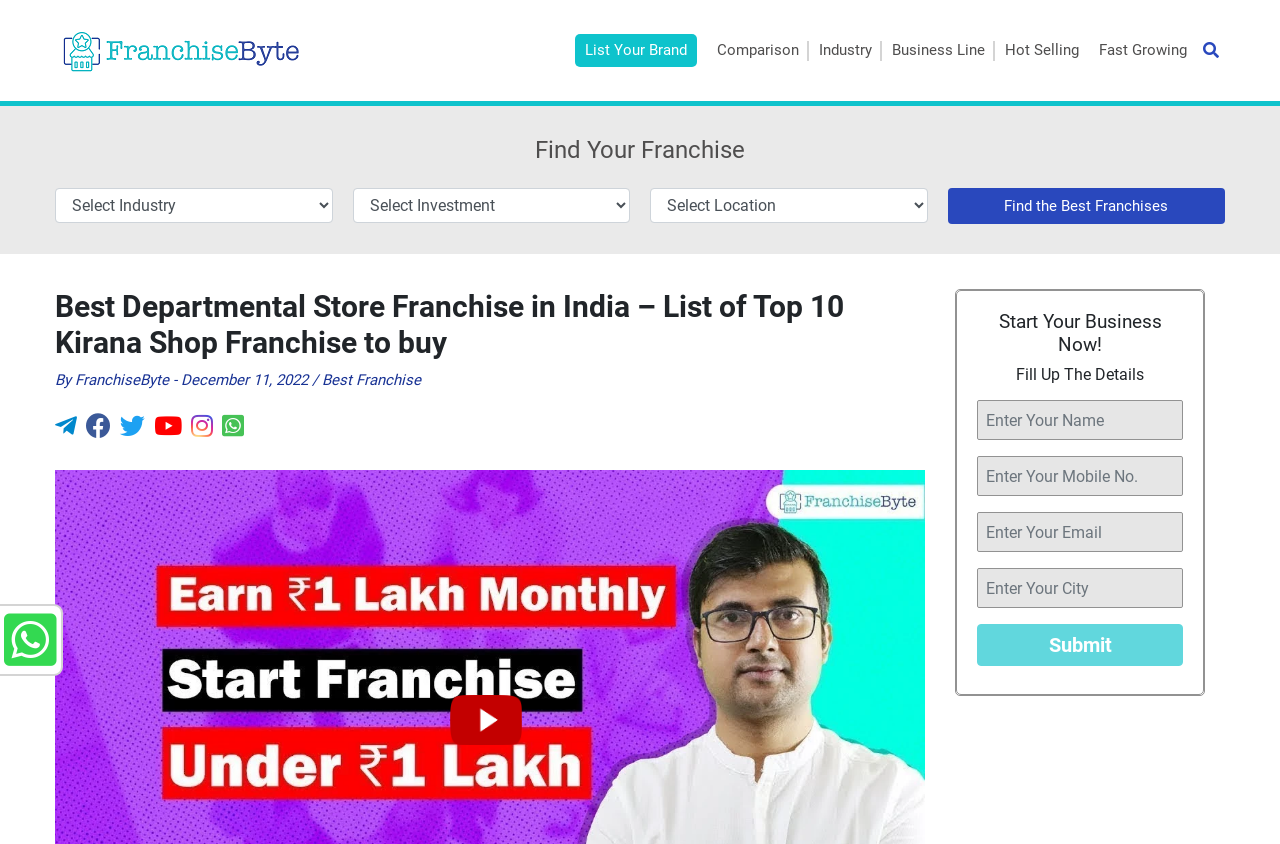Could you identify the text that serves as the heading for this webpage?

Best Departmental Store Franchise in India – List of Top 10 Kirana Shop Franchise to buy